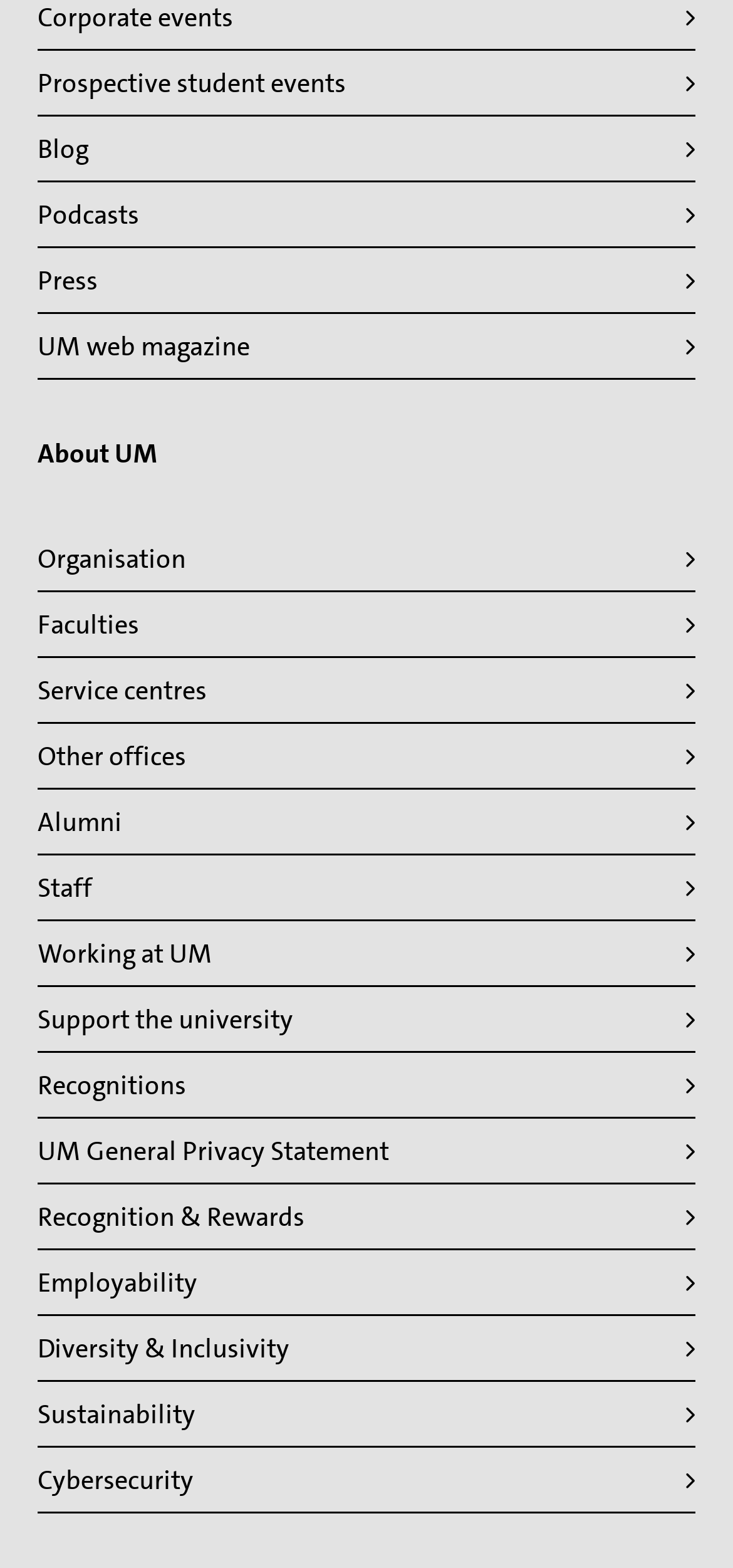What type of content is available in the 'Blog' section?
From the details in the image, provide a complete and detailed answer to the question.

The 'Blog' section likely contains articles or blog posts related to the university, which can be accessed by clicking on the link.